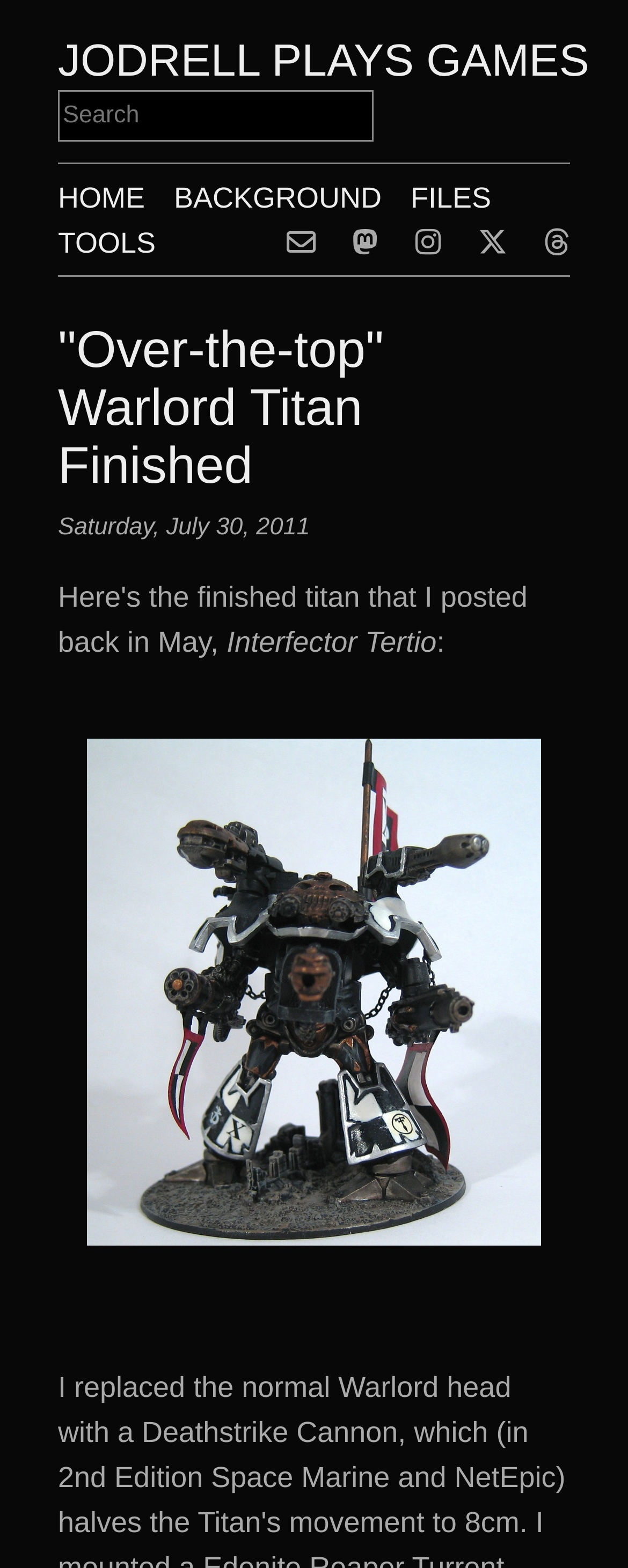Describe every aspect of the webpage comprehensively.

The webpage is about Jodrell Plays Games, with a focus on a specific article titled '"Over-the-top" Warlord Titan Finished'. At the top, there is a large heading 'JODRELL PLAYS GAMES' that spans almost the entire width of the page. Below this heading, there is a search box labeled 'Search' on the left, and a series of links to different sections of the website, including 'HOME', 'BACKGROUND', 'FILES', 'TOOLS', and social media profiles.

Below these links, there is a header section that contains the article title '"Over-the-top" Warlord Titan Finished' in a large font, followed by the date 'Saturday, July 30, 2011'. The article content starts with a paragraph of text, followed by a subheading 'Interfector Tertio' and a colon. The main content of the article appears to be an image, labeled 'Interfector Tertio', which takes up most of the page's width and height. There is also a link to the image with the same label.